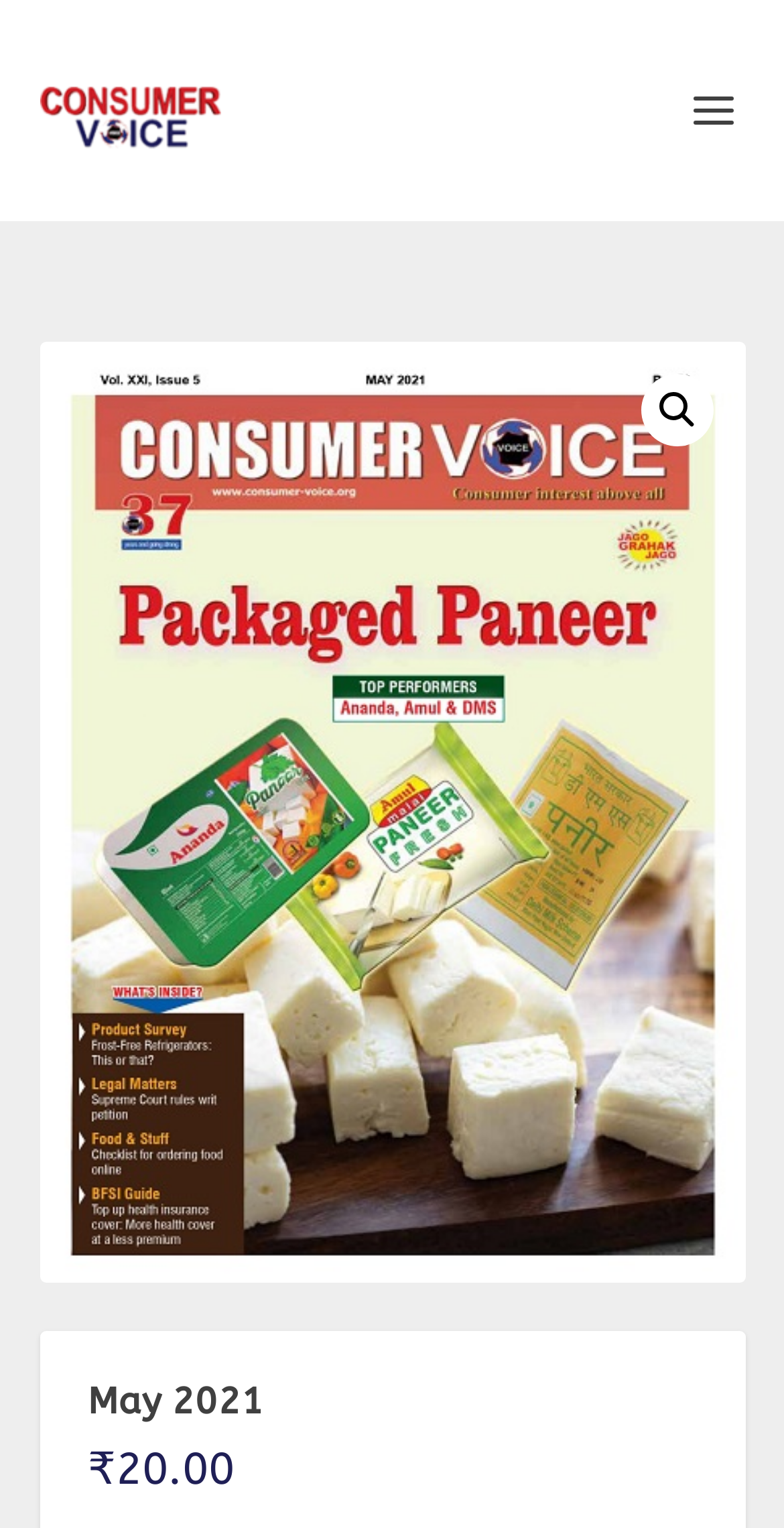Please answer the following query using a single word or phrase: 
What is the price of the product?

20.00